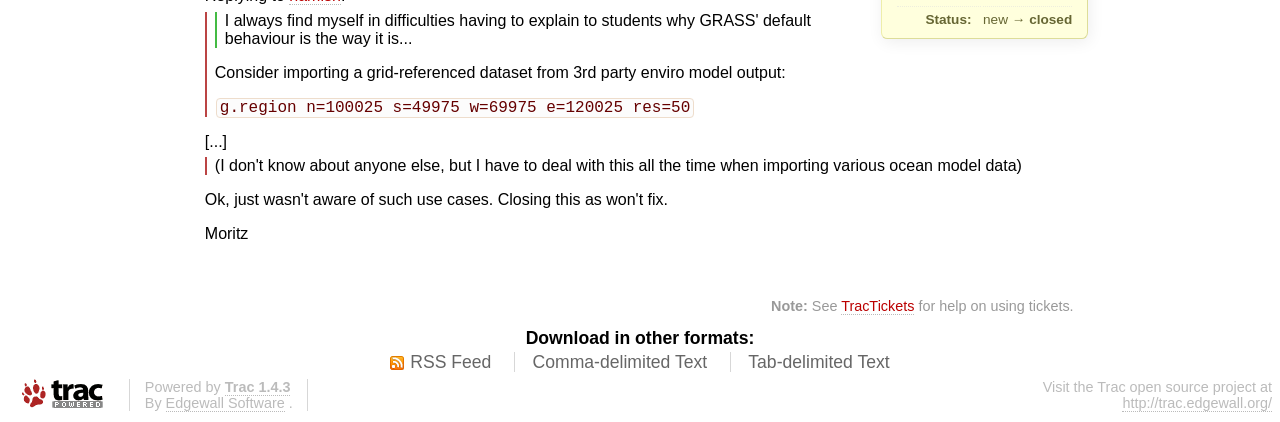Please give the bounding box coordinates of the area that should be clicked to fulfill the following instruction: "Click on 'TracTickets' for help on using tickets.". The coordinates should be in the format of four float numbers from 0 to 1, i.e., [left, top, right, bottom].

[0.657, 0.705, 0.714, 0.746]